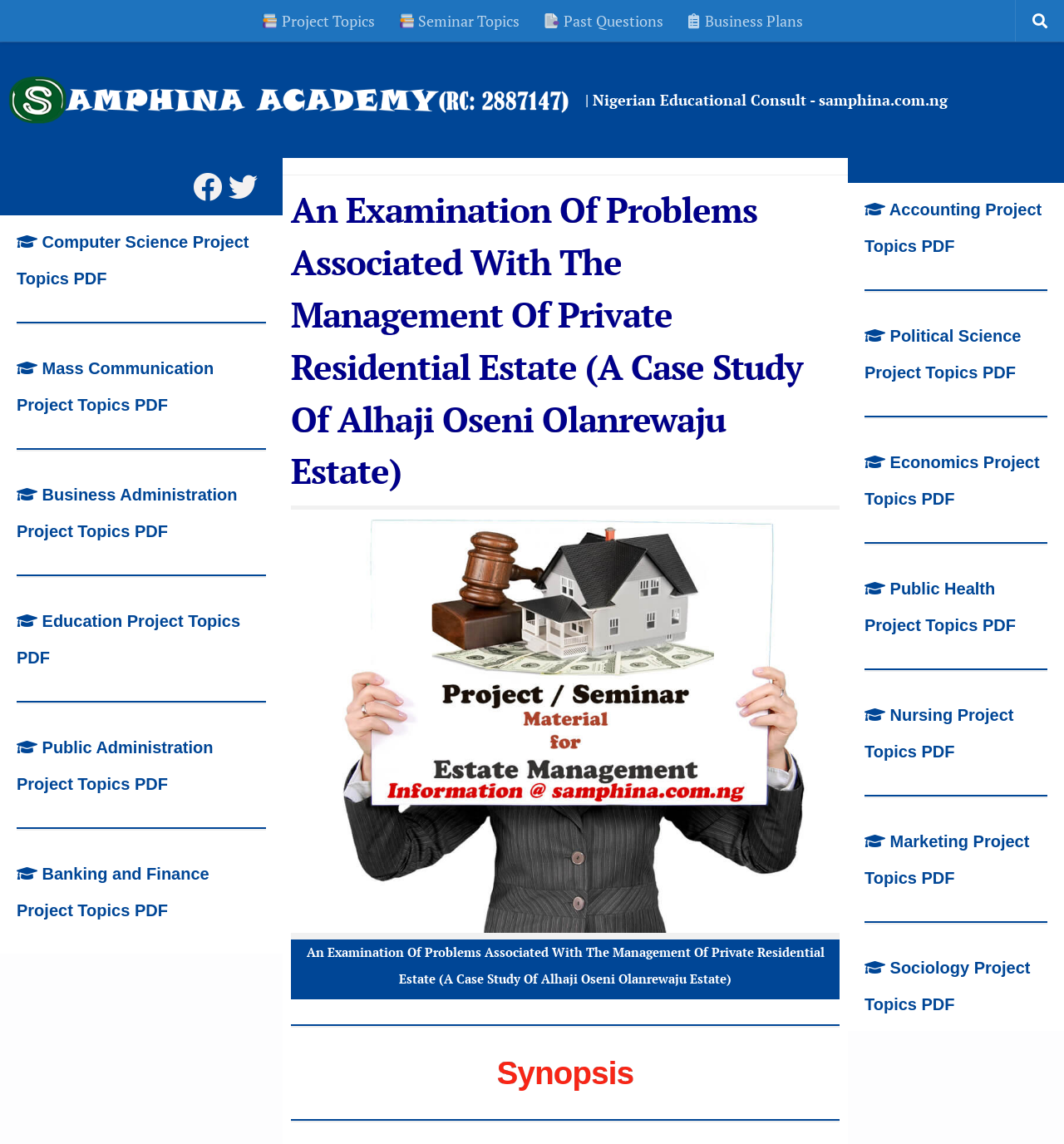Please find the bounding box coordinates (top-left x, top-left y, bottom-right x, bottom-right y) in the screenshot for the UI element described as follows: Public Health Project Topics PDF

[0.812, 0.507, 0.955, 0.555]